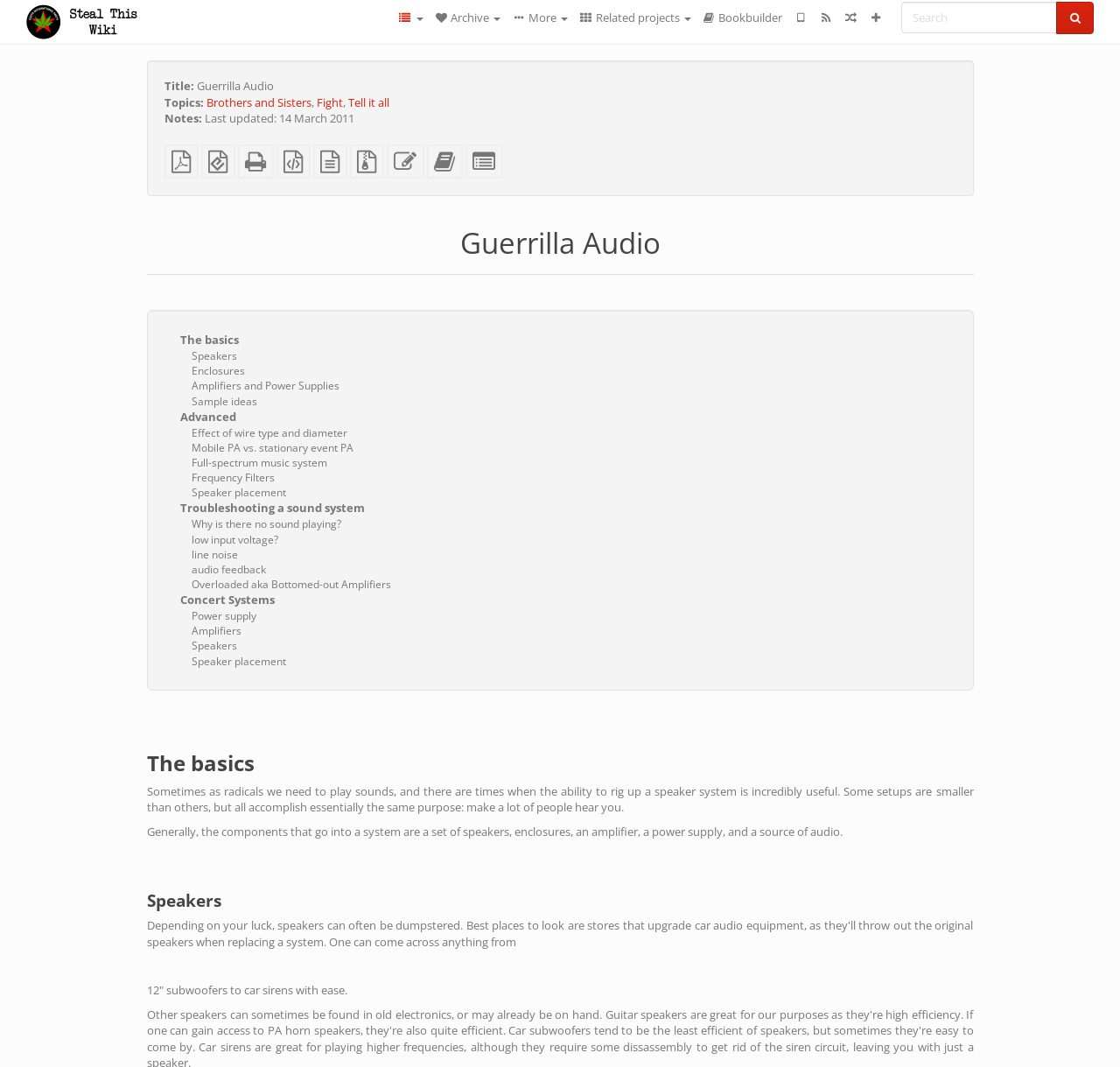Please find the bounding box coordinates for the clickable element needed to perform this instruction: "Contact the editor".

None